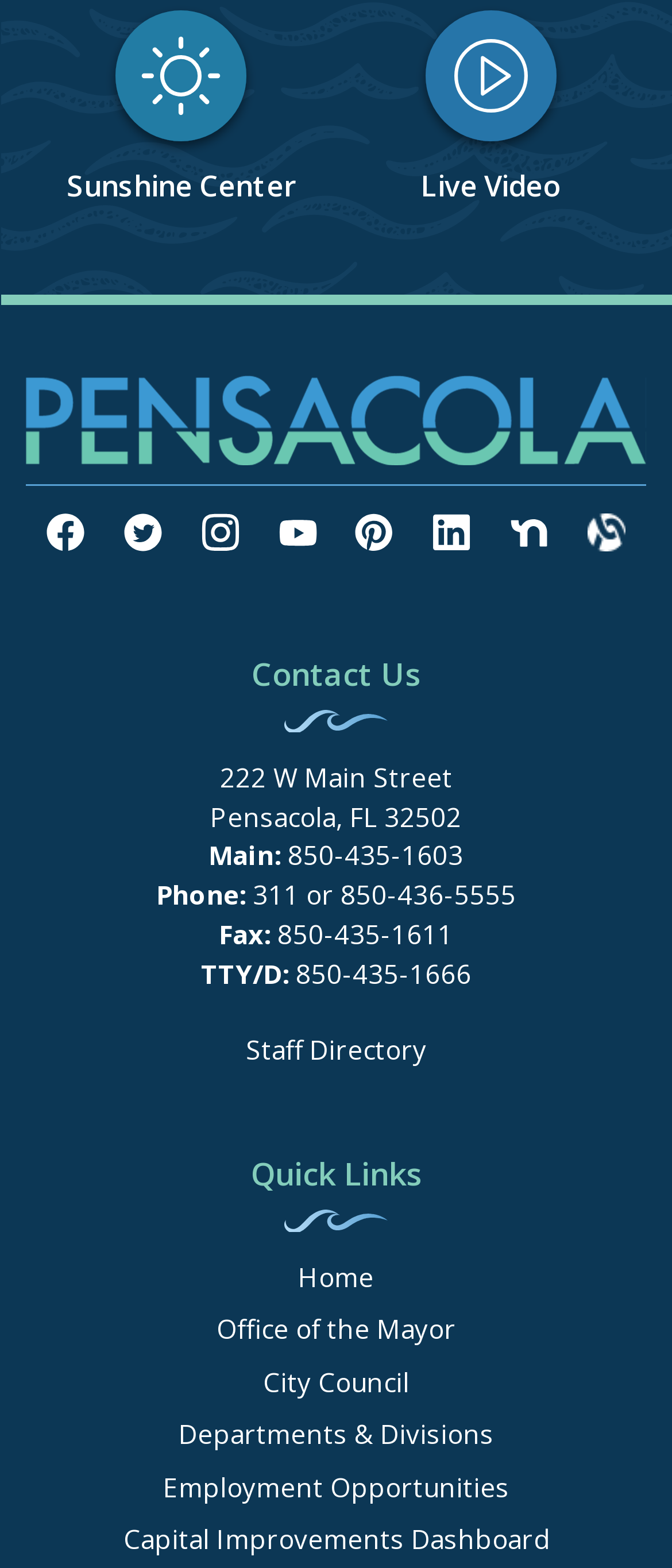Find the bounding box coordinates for the area that should be clicked to accomplish the instruction: "Go to the Office of the Mayor page".

[0.322, 0.837, 0.678, 0.859]